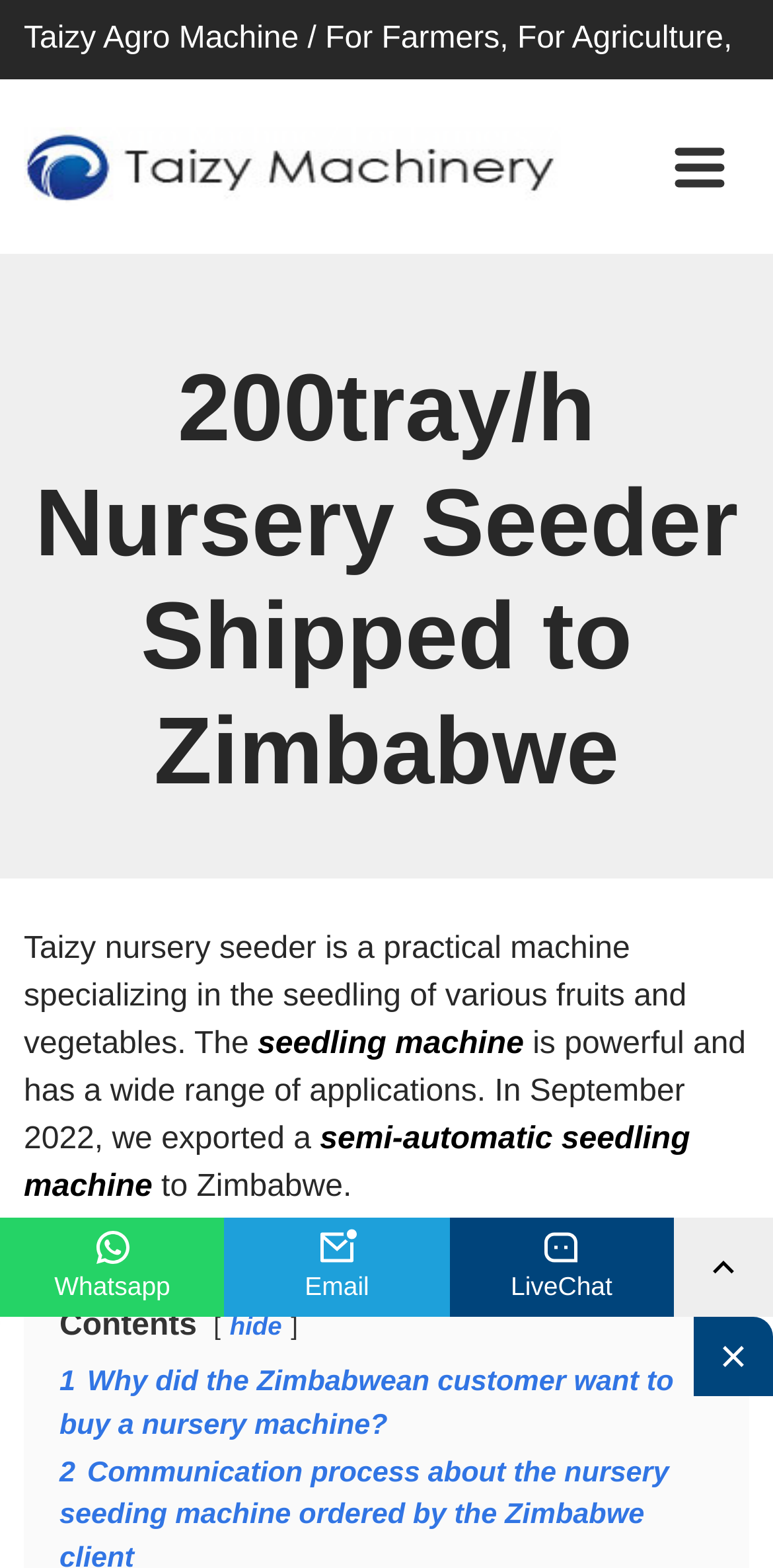Based on the element description "Dish De", predict the bounding box coordinates of the UI element.

None